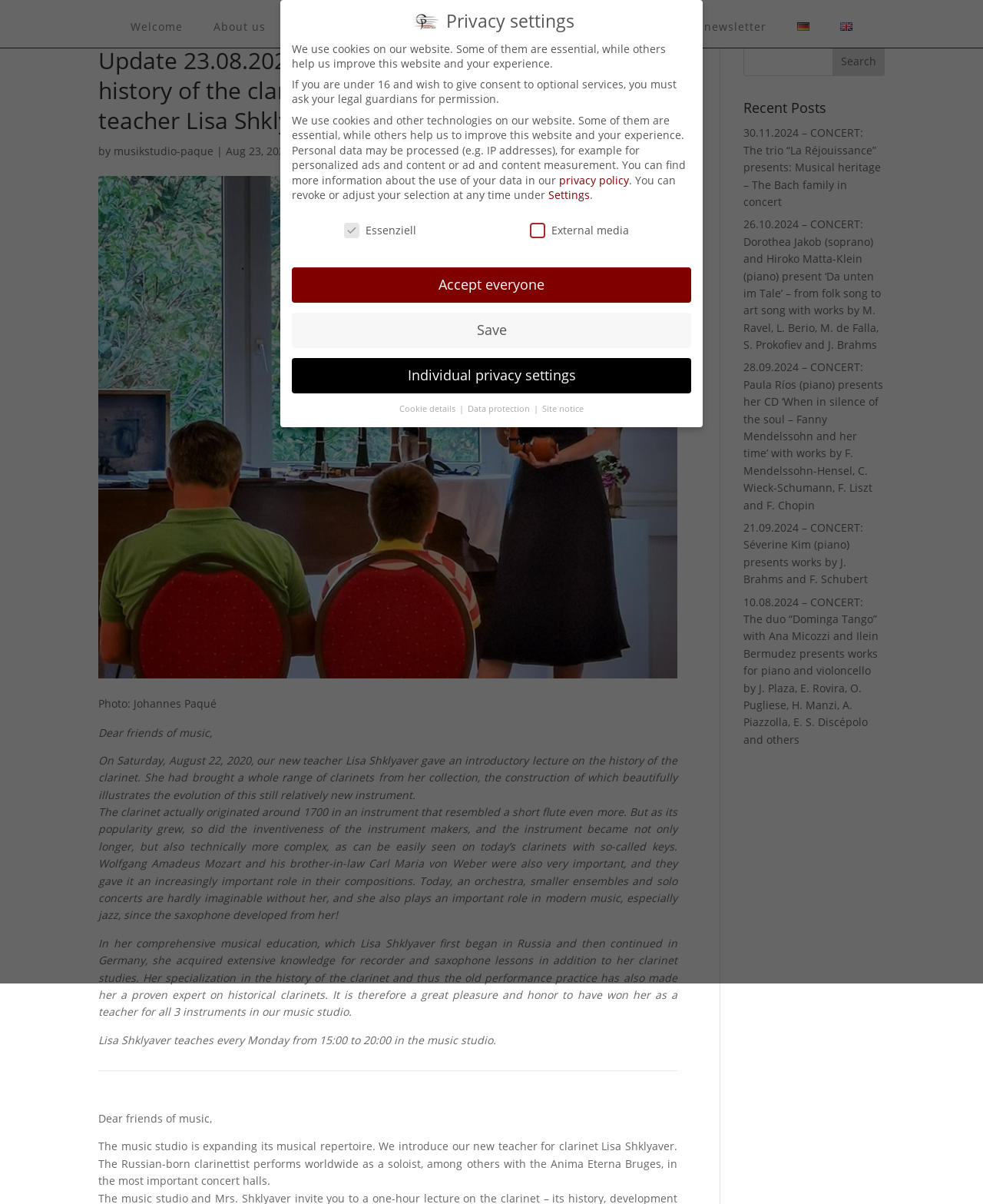Determine the bounding box coordinates of the region that needs to be clicked to achieve the task: "View the photo by Johannes Paqué".

[0.1, 0.578, 0.22, 0.59]